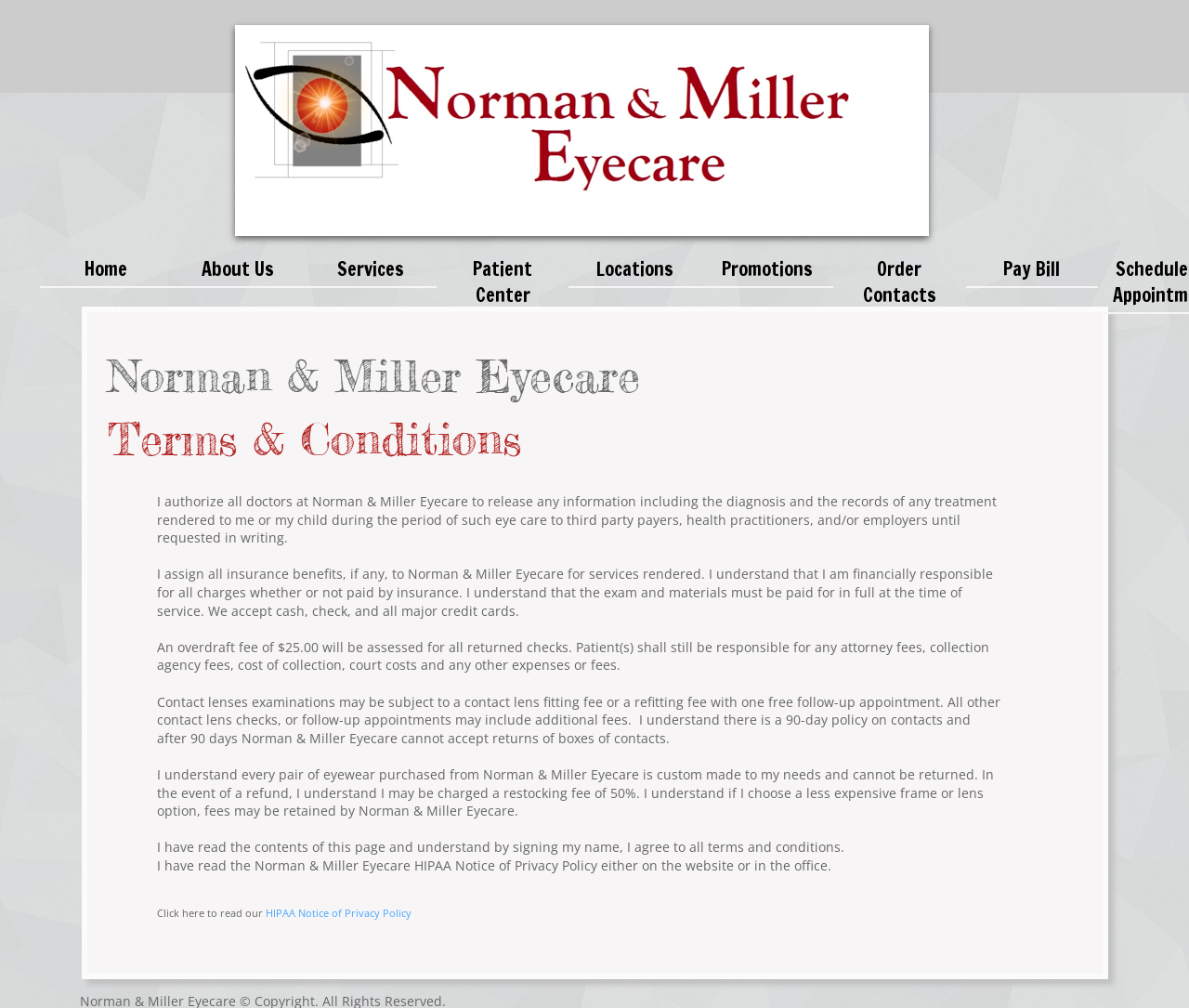What is the fee for returned checks?
Provide an in-depth and detailed answer to the question.

I found the fee for returned checks by reading the static text element that mentions 'An overdraft fee of $25.00 will be assessed for all returned checks'.